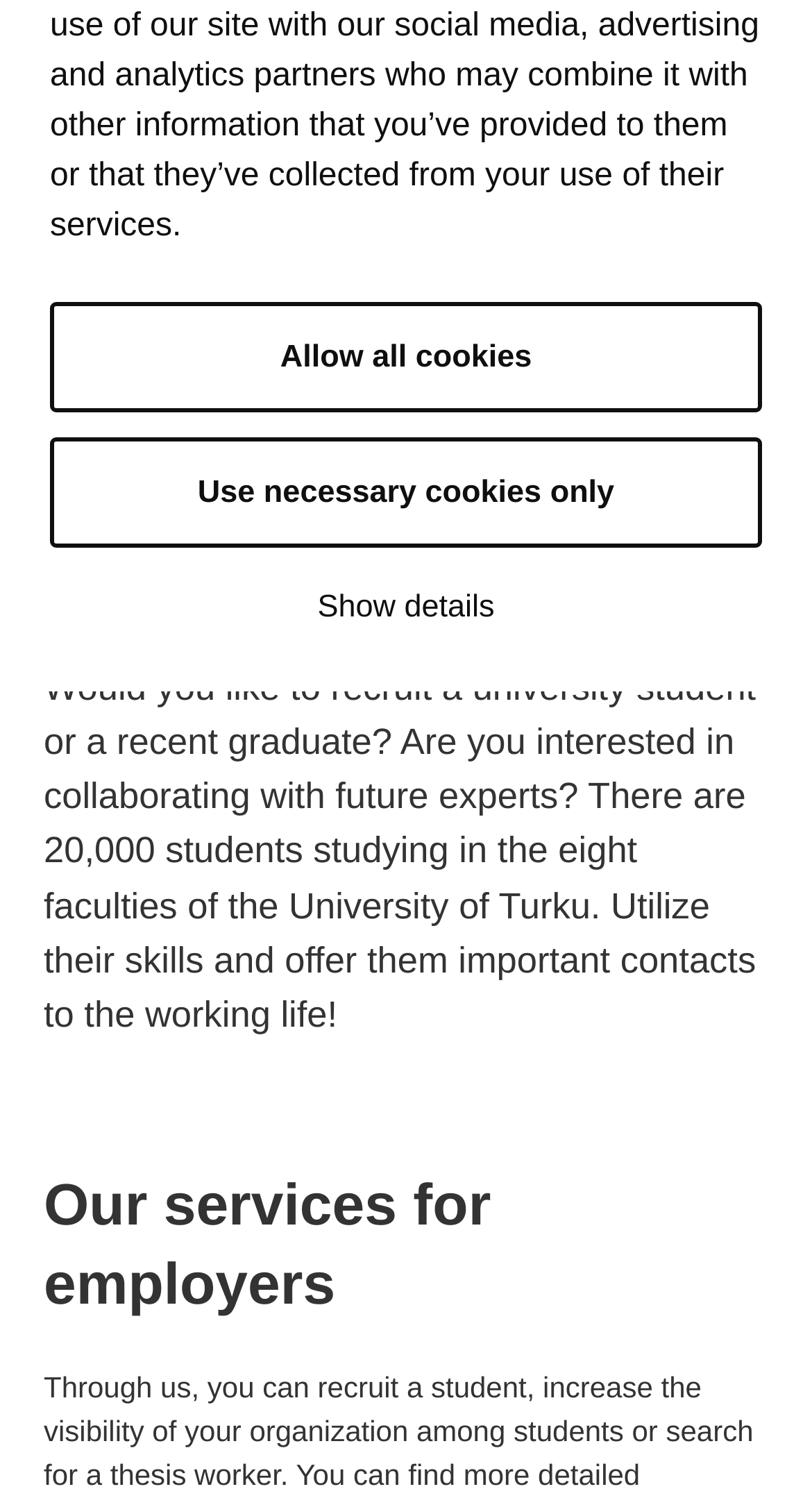Locate the UI element that matches the description Allow all cookies in the webpage screenshot. Return the bounding box coordinates in the format (top-left x, top-left y, bottom-right x, bottom-right y), with values ranging from 0 to 1.

[0.062, 0.203, 0.938, 0.277]